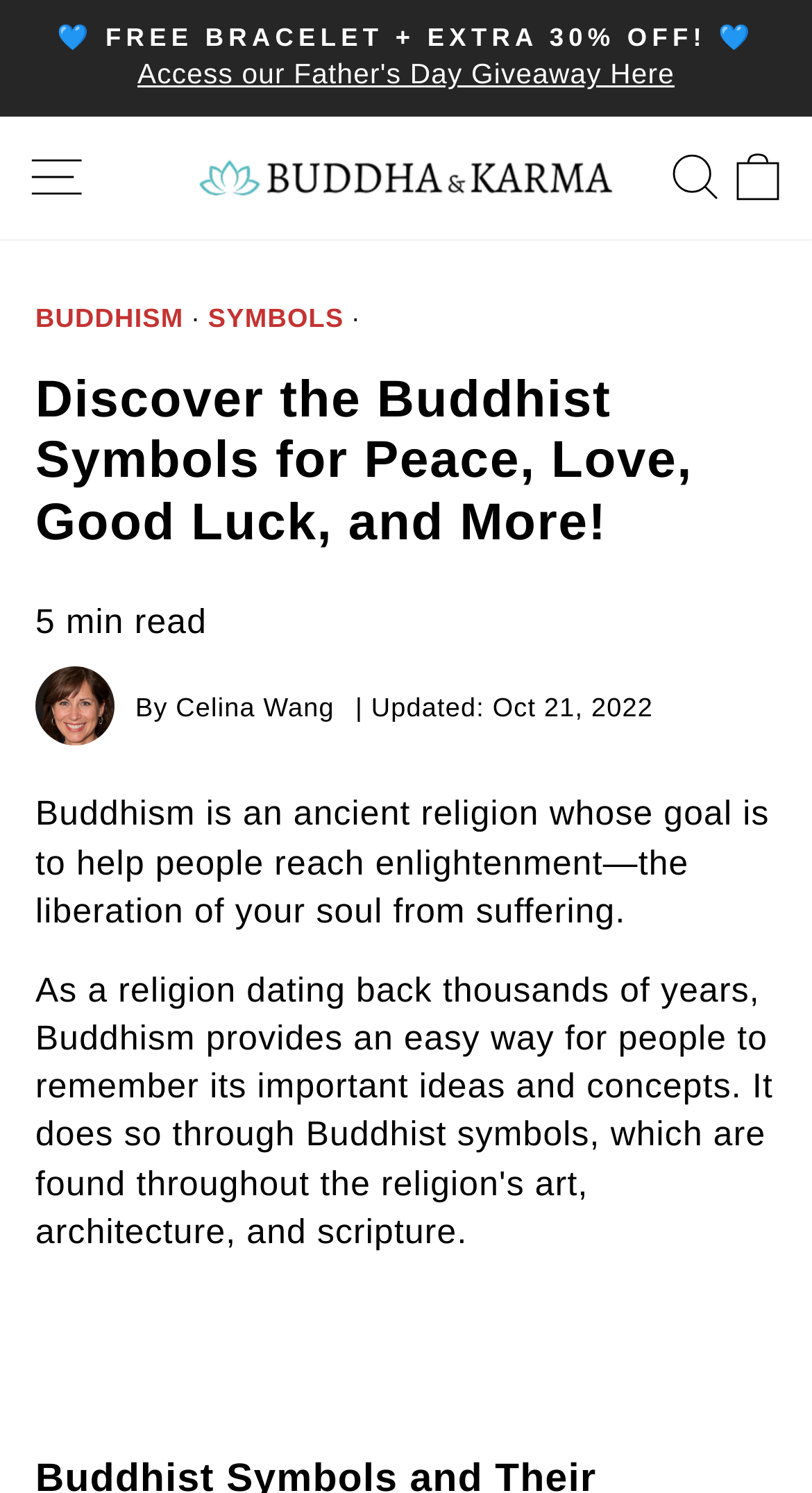What is the topic of the webpage?
From the details in the image, provide a complete and detailed answer to the question.

Based on the webpage content, especially the header 'Discover the Buddhist Symbols for Peace, Love, Good Luck, and More!' and the text 'Buddhism is an ancient religion whose goal is to help people reach enlightenment—the liberation of your soul from suffering.', it is clear that the topic of the webpage is Buddhist symbols.